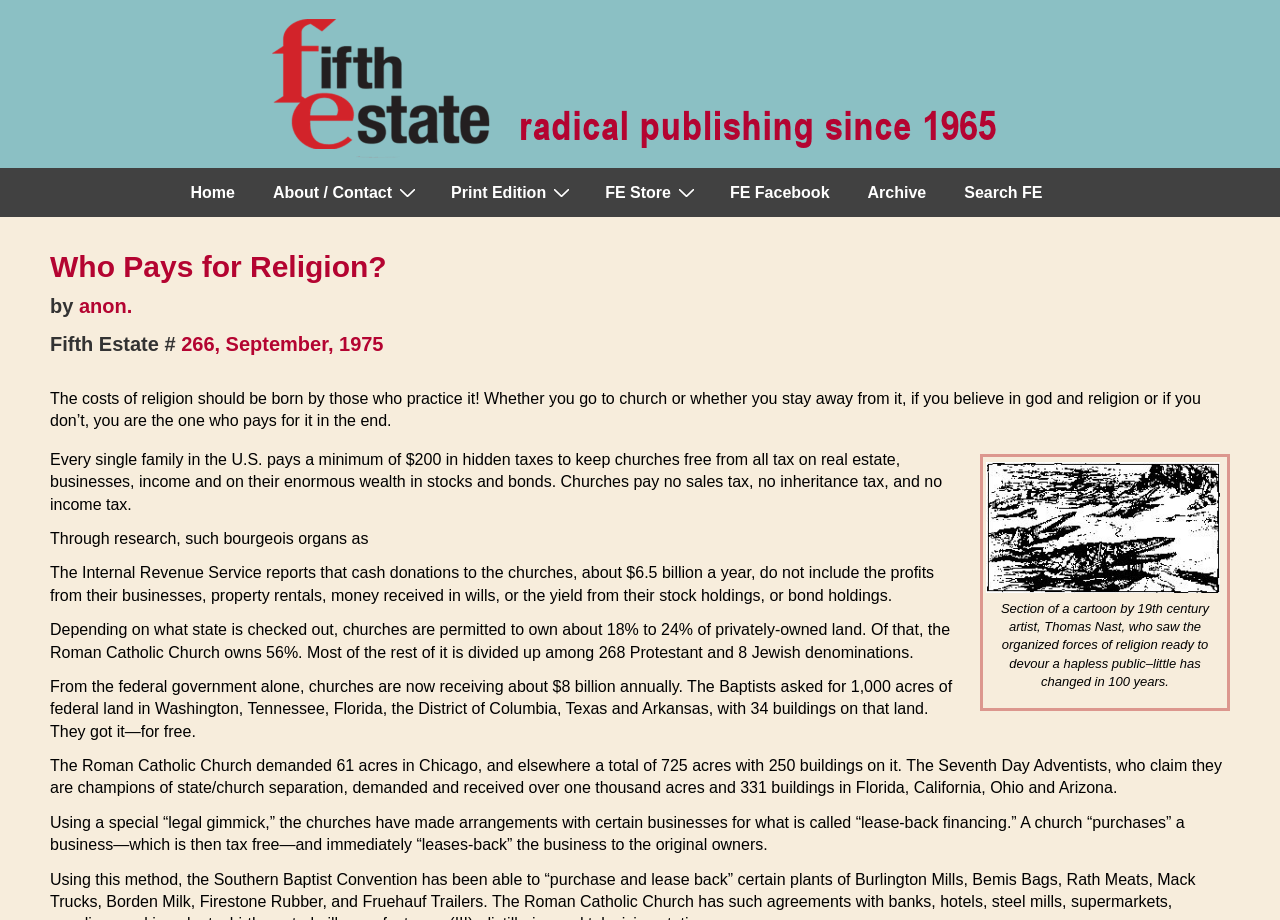Find the bounding box coordinates of the area that needs to be clicked in order to achieve the following instruction: "Read article by anon". The coordinates should be specified as four float numbers between 0 and 1, i.e., [left, top, right, bottom].

[0.062, 0.321, 0.103, 0.345]